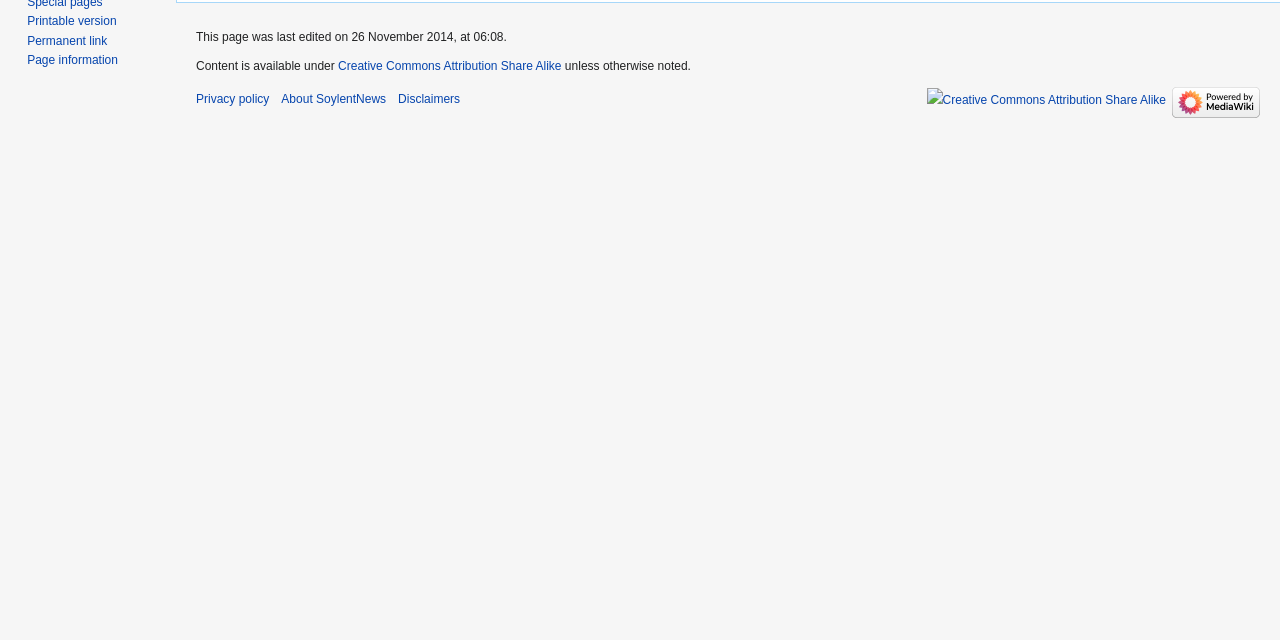Given the description of a UI element: "alt="Powered by MediaWiki"", identify the bounding box coordinates of the matching element in the webpage screenshot.

[0.916, 0.147, 0.984, 0.169]